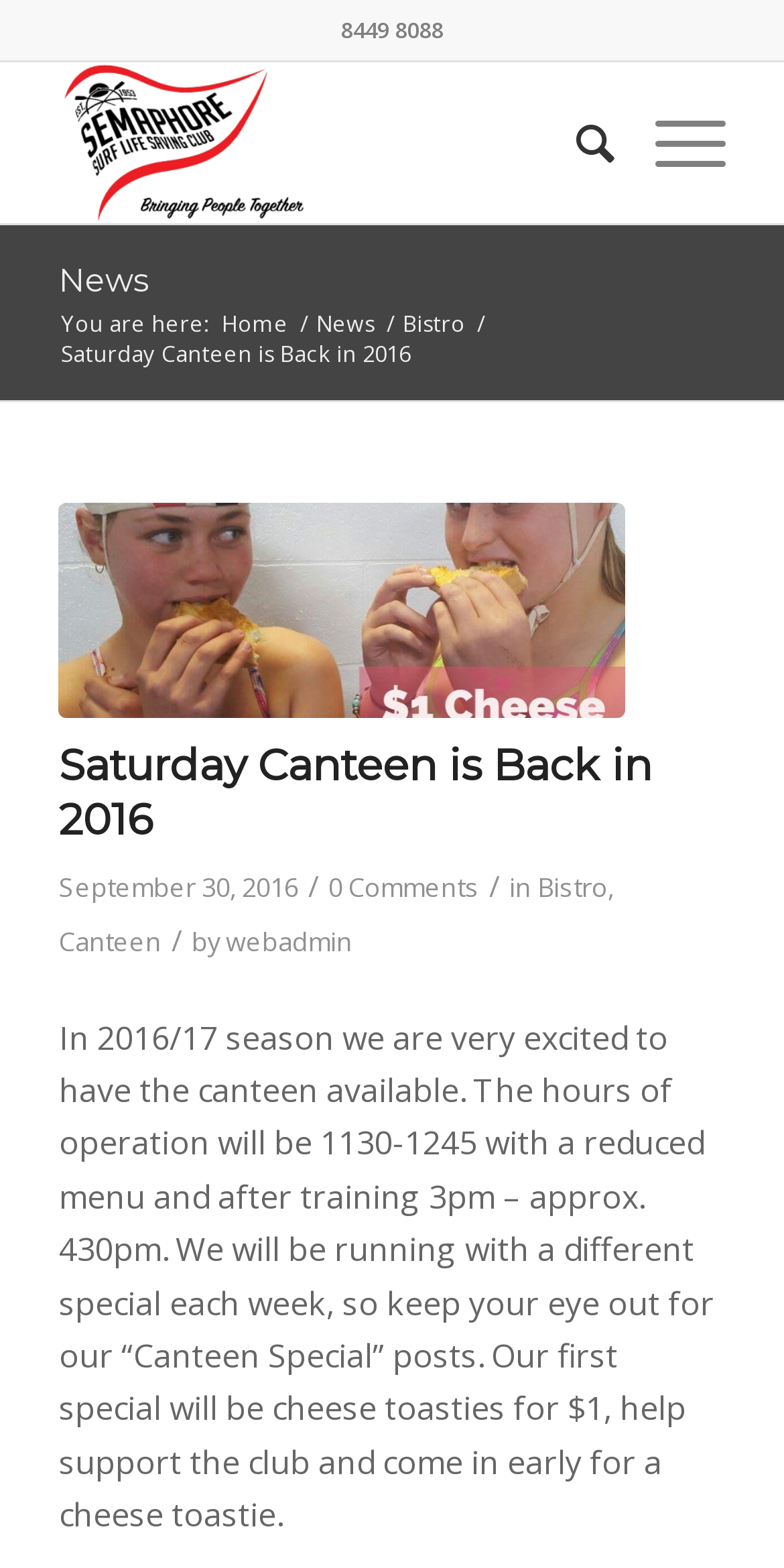Identify the bounding box coordinates of the part that should be clicked to carry out this instruction: "View Bistro page".

[0.506, 0.196, 0.601, 0.215]